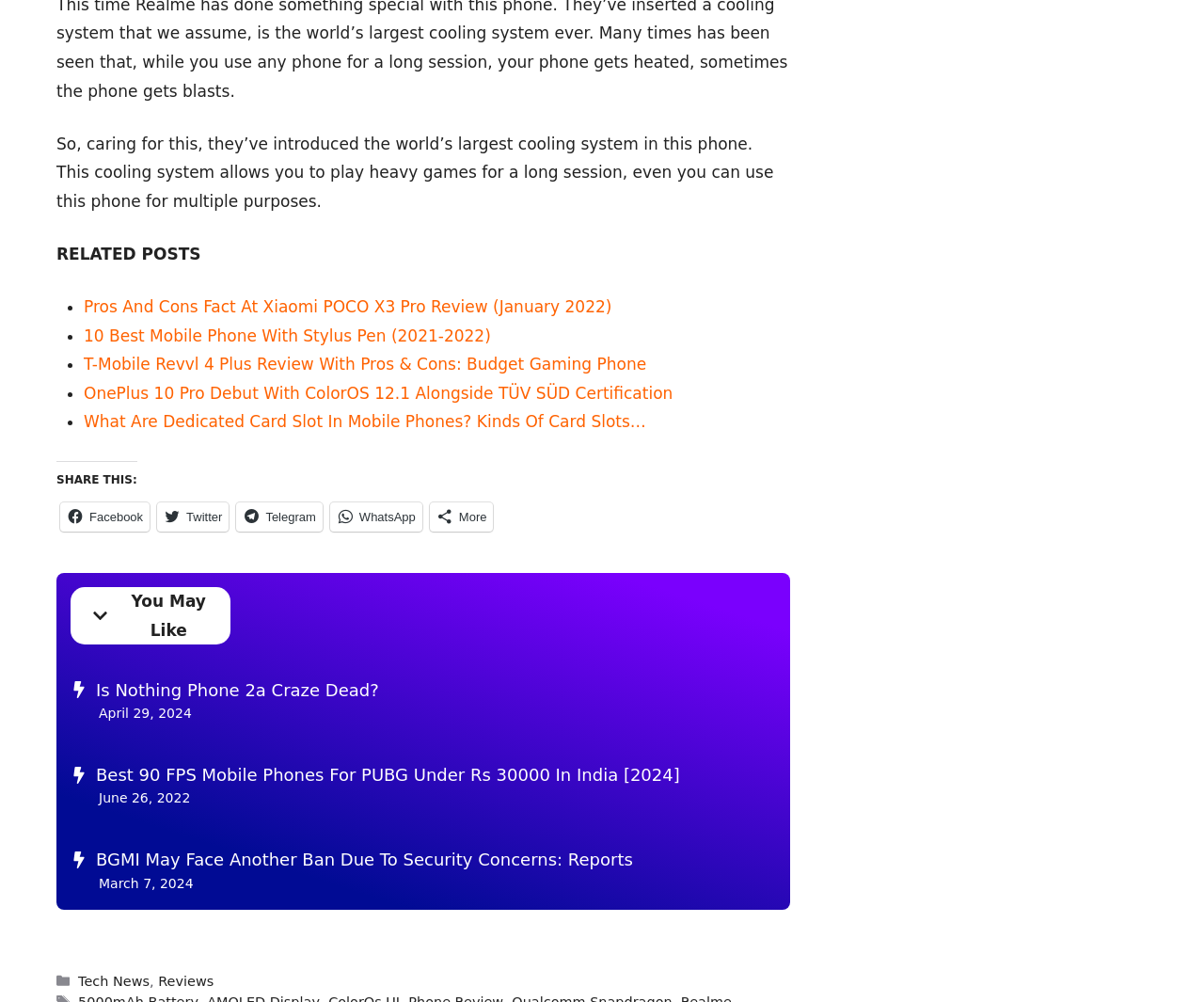Provide the bounding box coordinates of the section that needs to be clicked to accomplish the following instruction: "Read the article about Pros And Cons Fact At Xiaomi POCO X3 Pro Review."

[0.07, 0.297, 0.508, 0.316]